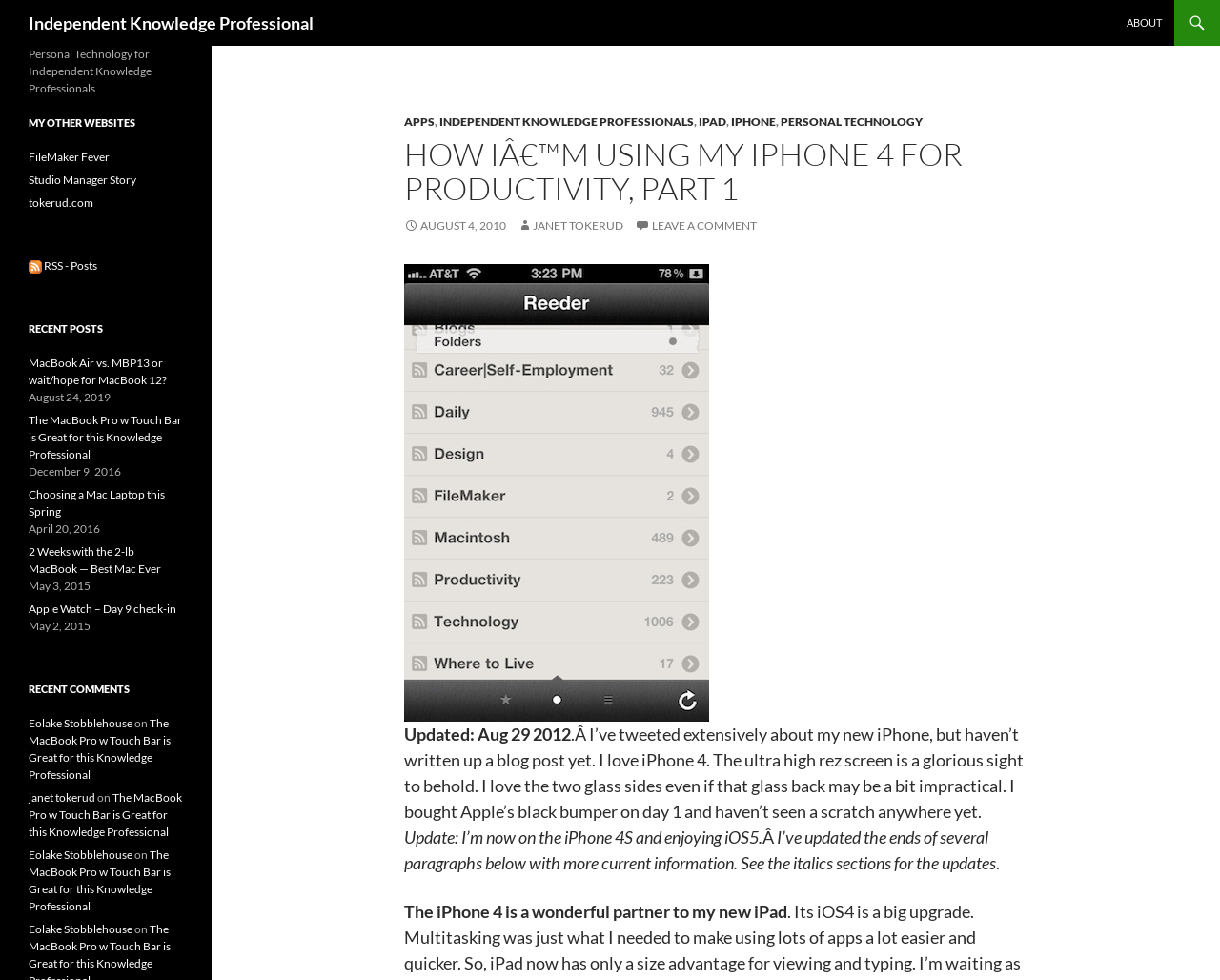From the webpage screenshot, predict the bounding box coordinates (top-left x, top-left y, bottom-right x, bottom-right y) for the UI element described here: August 4, 2010

[0.331, 0.223, 0.415, 0.237]